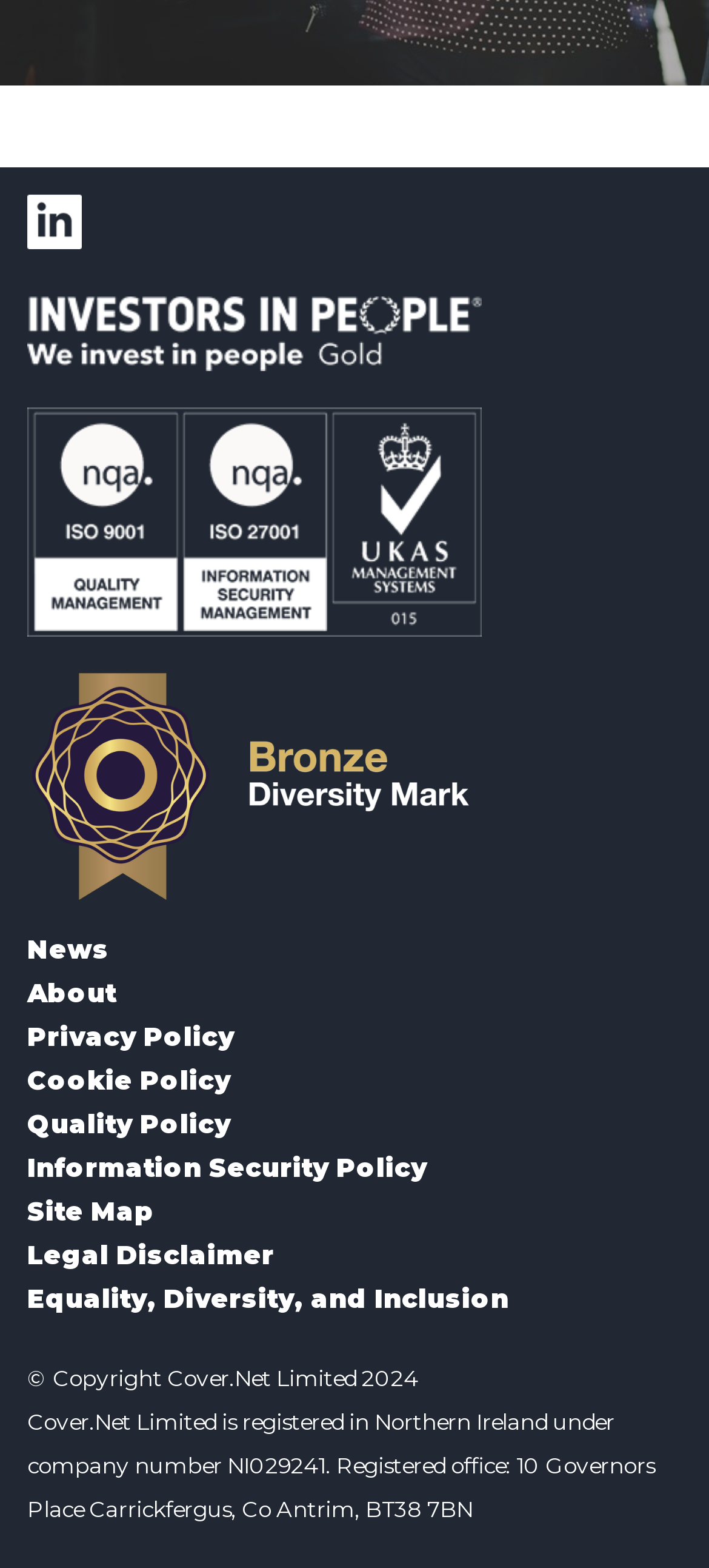How many links are in the footer?
Make sure to answer the question with a detailed and comprehensive explanation.

I counted the number of link elements in the footer section of the webpage, starting from 'News' to 'Equality, Diversity, and Inclusion', and found 11 links.